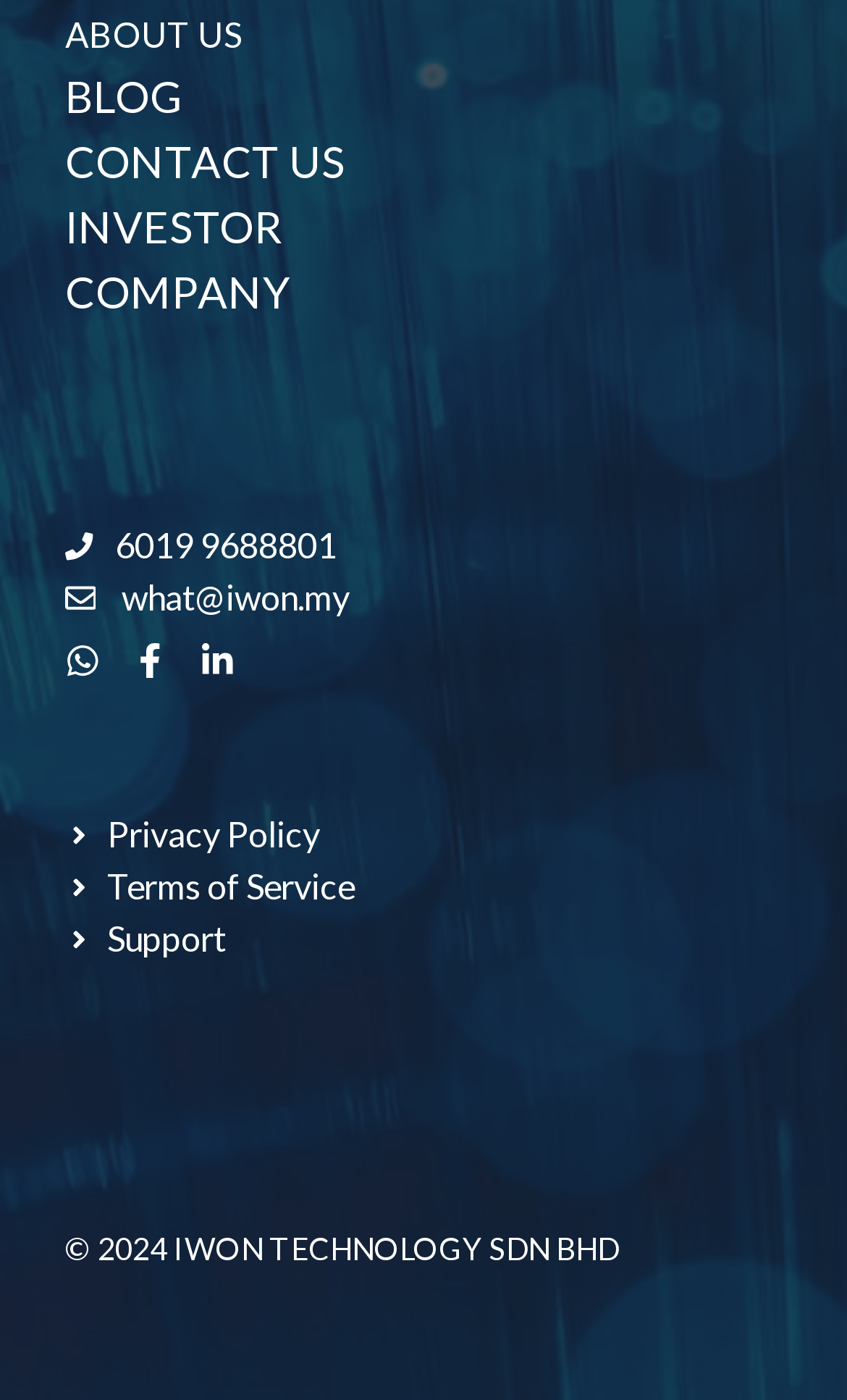What is the email address of the company?
Look at the image and provide a detailed response to the question.

I found the email address of the company by looking at the links at the top of the webpage, which includes 'what@iwon.my'.